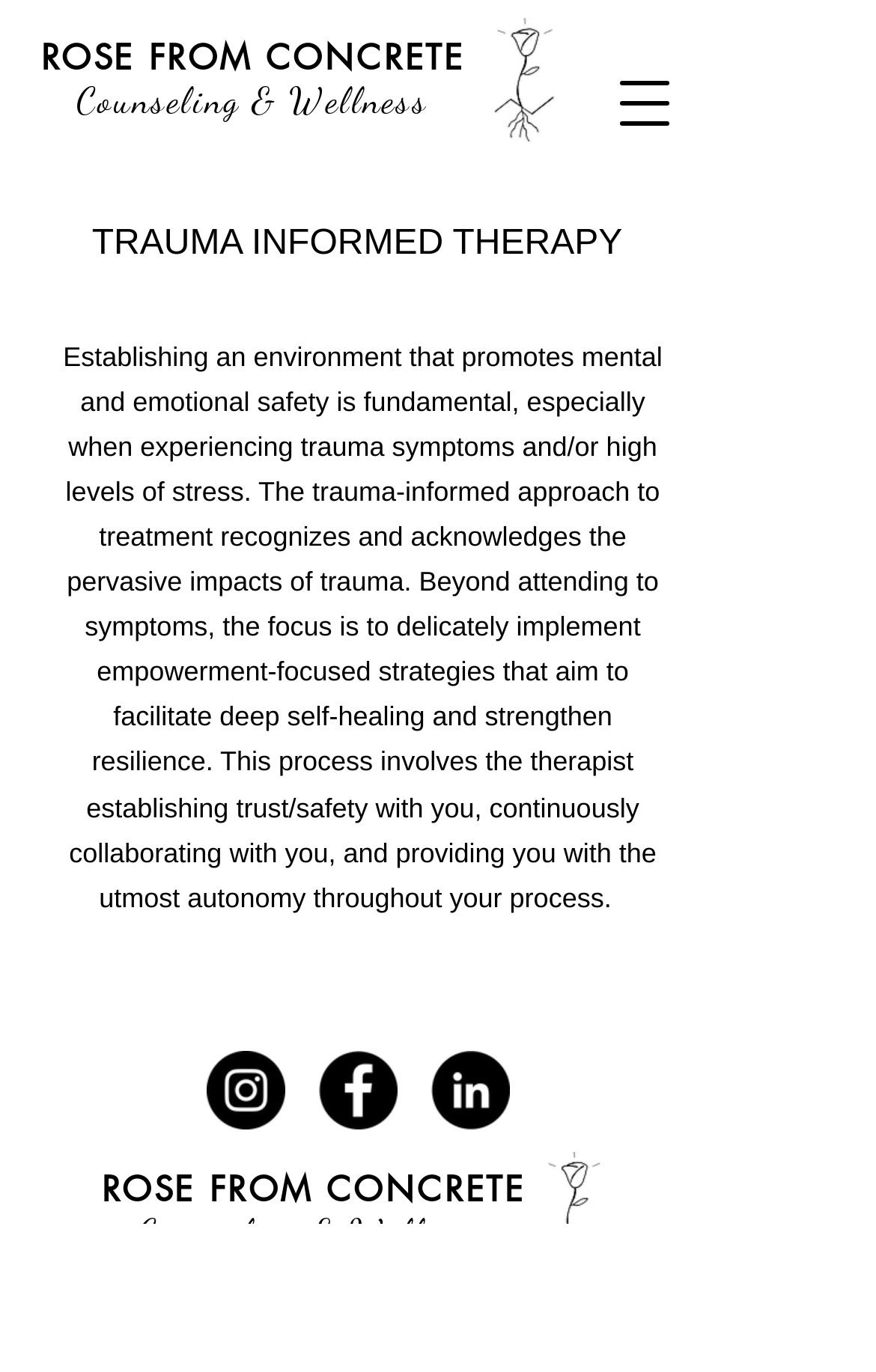Describe every aspect of the webpage in a detailed manner.

The webpage is about Rose From Concrete Counseling & Wellness, LLC, a trauma-informed approach to treatment. At the top, there is a heading with the company name, followed by an image of the company's logo. To the right of the logo, there is a button to open a navigation menu. 

Below the top section, the main content area begins. It starts with a heading that reads "TRAUMA INFORMED THERAPY". Underneath, there is a block of text that explains the trauma-informed approach to treatment, emphasizing the importance of establishing a safe environment, building trust, and empowering individuals to facilitate deep self-healing and strengthen resilience.

To the right of the text, there is a social bar with links to the company's Instagram, Facebook, and LinkedIn profiles, each accompanied by its respective logo. 

Further down, there is another heading with the company name, followed by another instance of the company's logo. At the very bottom of the page, there is a copyright notice with the company's name and the year 2022.